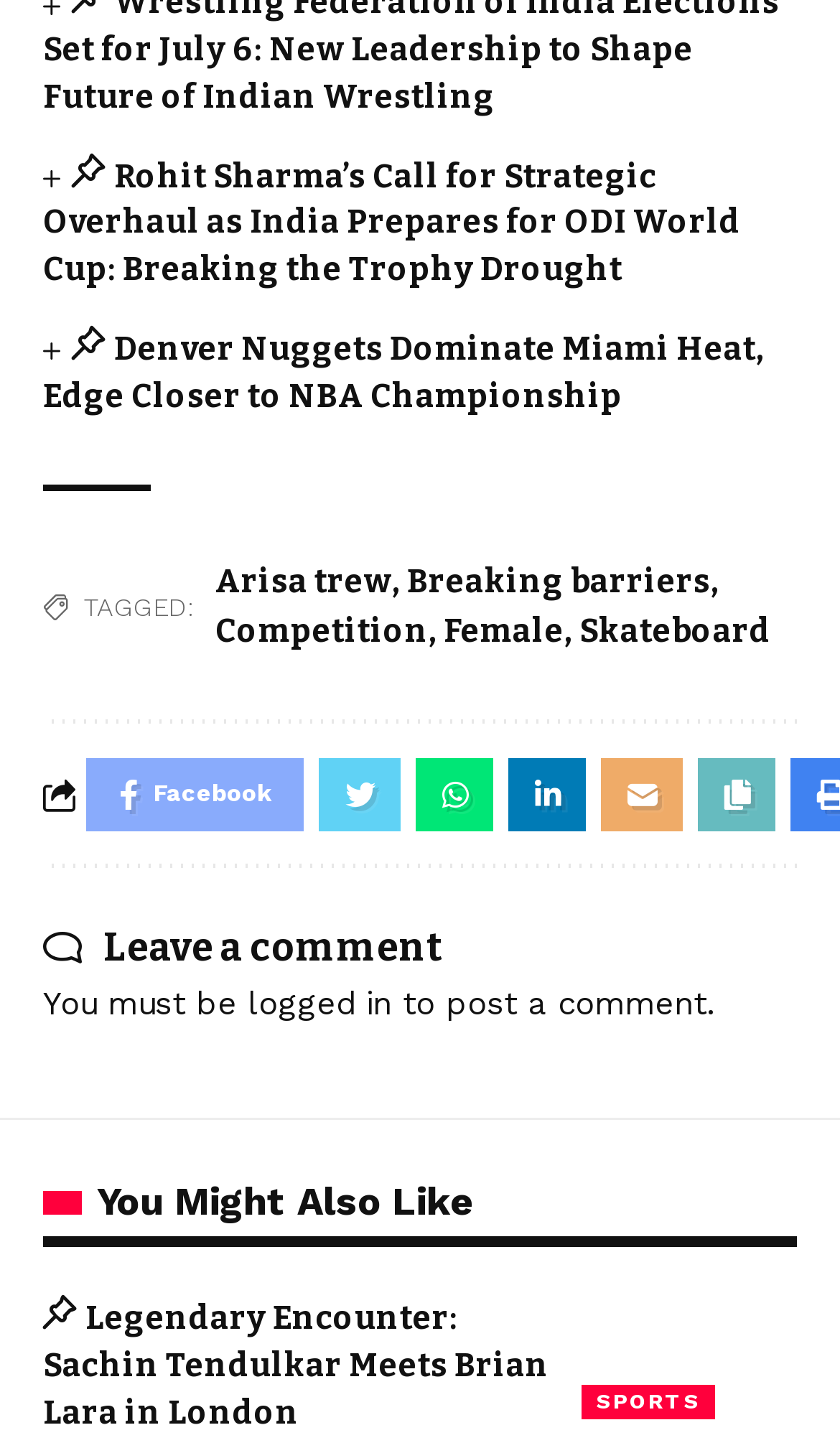Find and provide the bounding box coordinates for the UI element described here: "Copy Link". The coordinates should be given as four float numbers between 0 and 1: [left, top, right, bottom].

[0.831, 0.524, 0.924, 0.575]